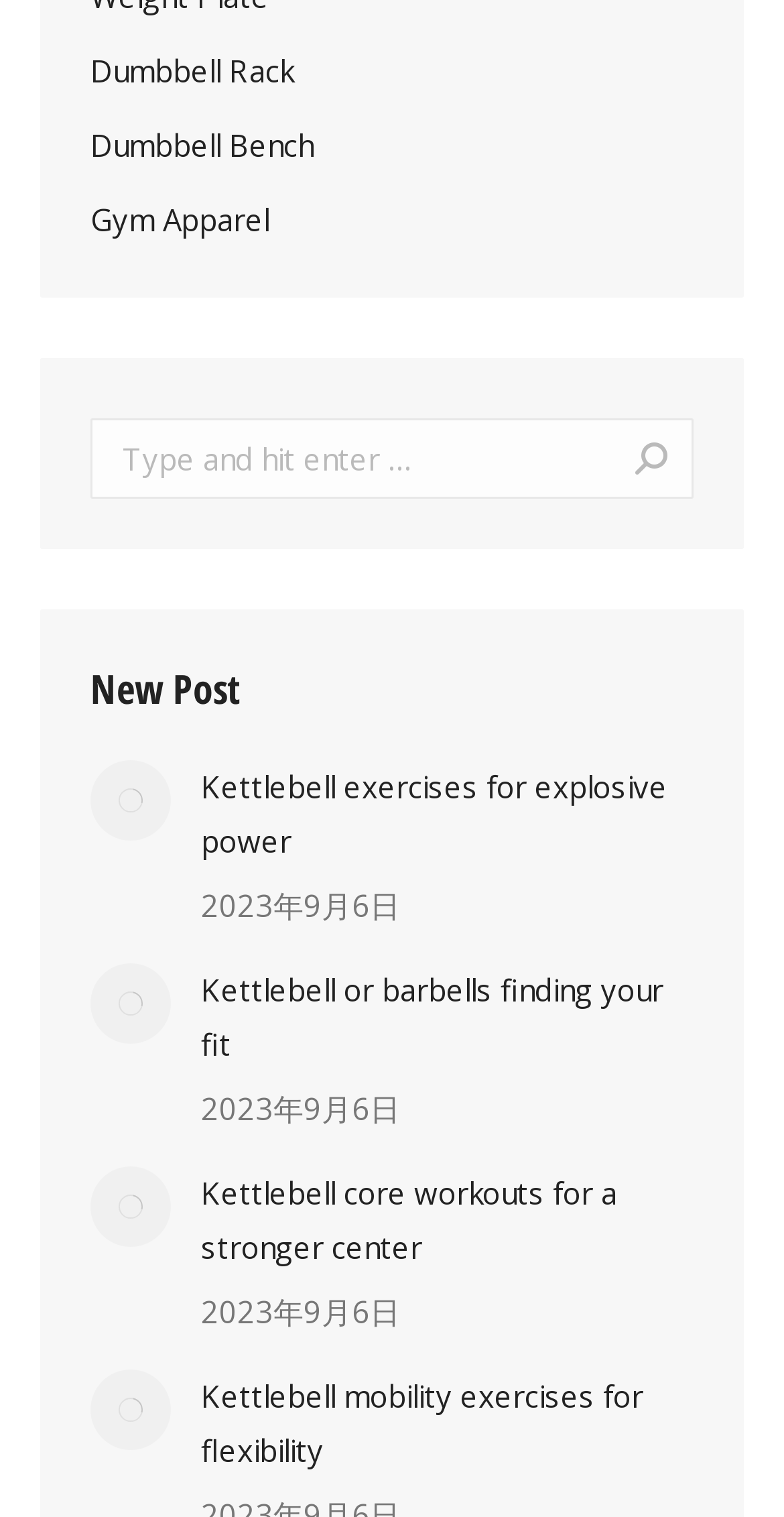Identify the bounding box coordinates of the section to be clicked to complete the task described by the following instruction: "Read the article 'Kettlebell exercises for explosive power'". The coordinates should be four float numbers between 0 and 1, formatted as [left, top, right, bottom].

[0.256, 0.502, 0.885, 0.573]